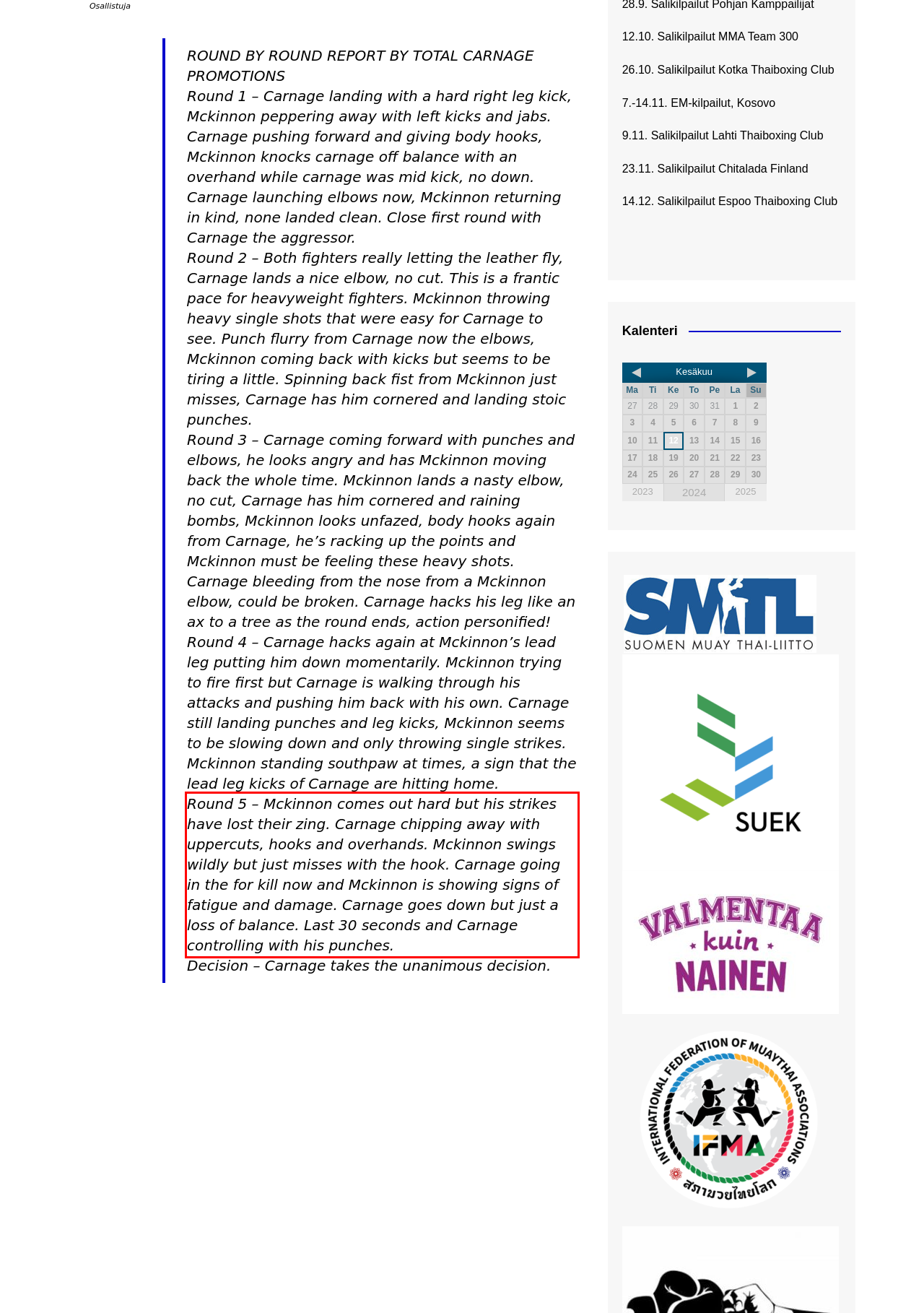Within the screenshot of the webpage, there is a red rectangle. Please recognize and generate the text content inside this red bounding box.

Round 5 – Mckinnon comes out hard but his strikes have lost their zing. Carnage chipping away with uppercuts, hooks and overhands. Mckinnon swings wildly but just misses with the hook. Carnage going in the for kill now and Mckinnon is showing signs of fatigue and damage. Carnage goes down but just a loss of balance. Last 30 seconds and Carnage controlling with his punches.